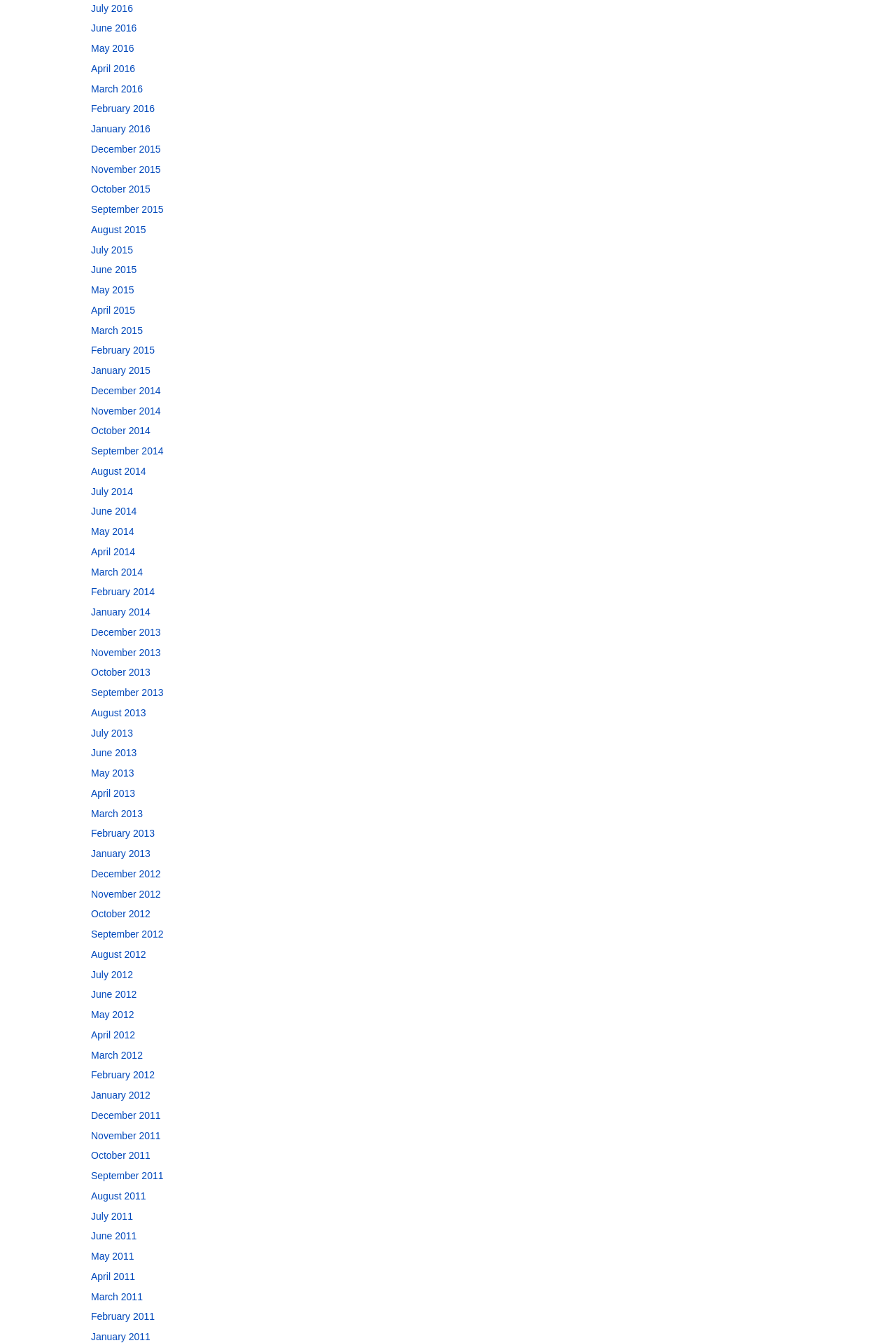Determine the bounding box coordinates for the element that should be clicked to follow this instruction: "View June 2015 archives". The coordinates should be given as four float numbers between 0 and 1, in the format [left, top, right, bottom].

[0.102, 0.197, 0.153, 0.205]